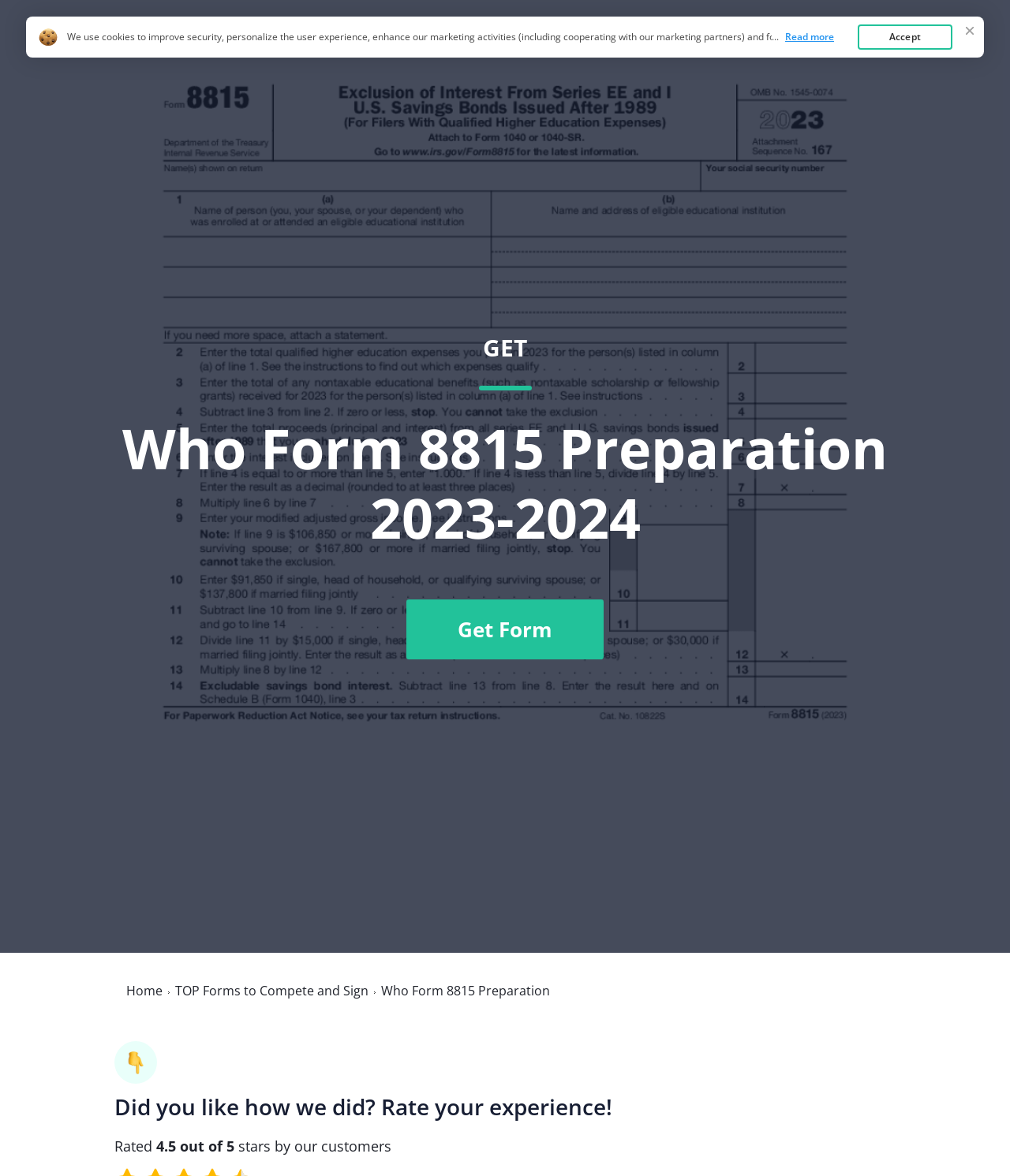Give a short answer using one word or phrase for the question:
What is the rating given by customers?

4.5 out of 5 stars